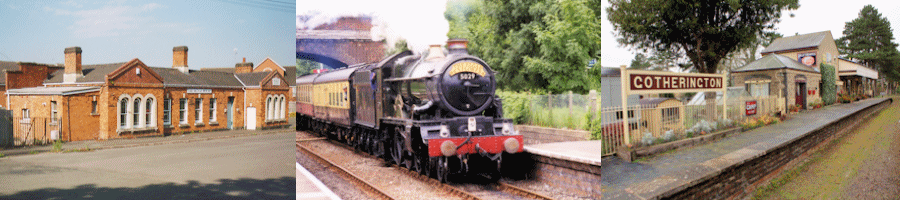What is the name of the valley where the railways are located?
Based on the visual content, answer with a single word or a brief phrase.

Vale of Evesham